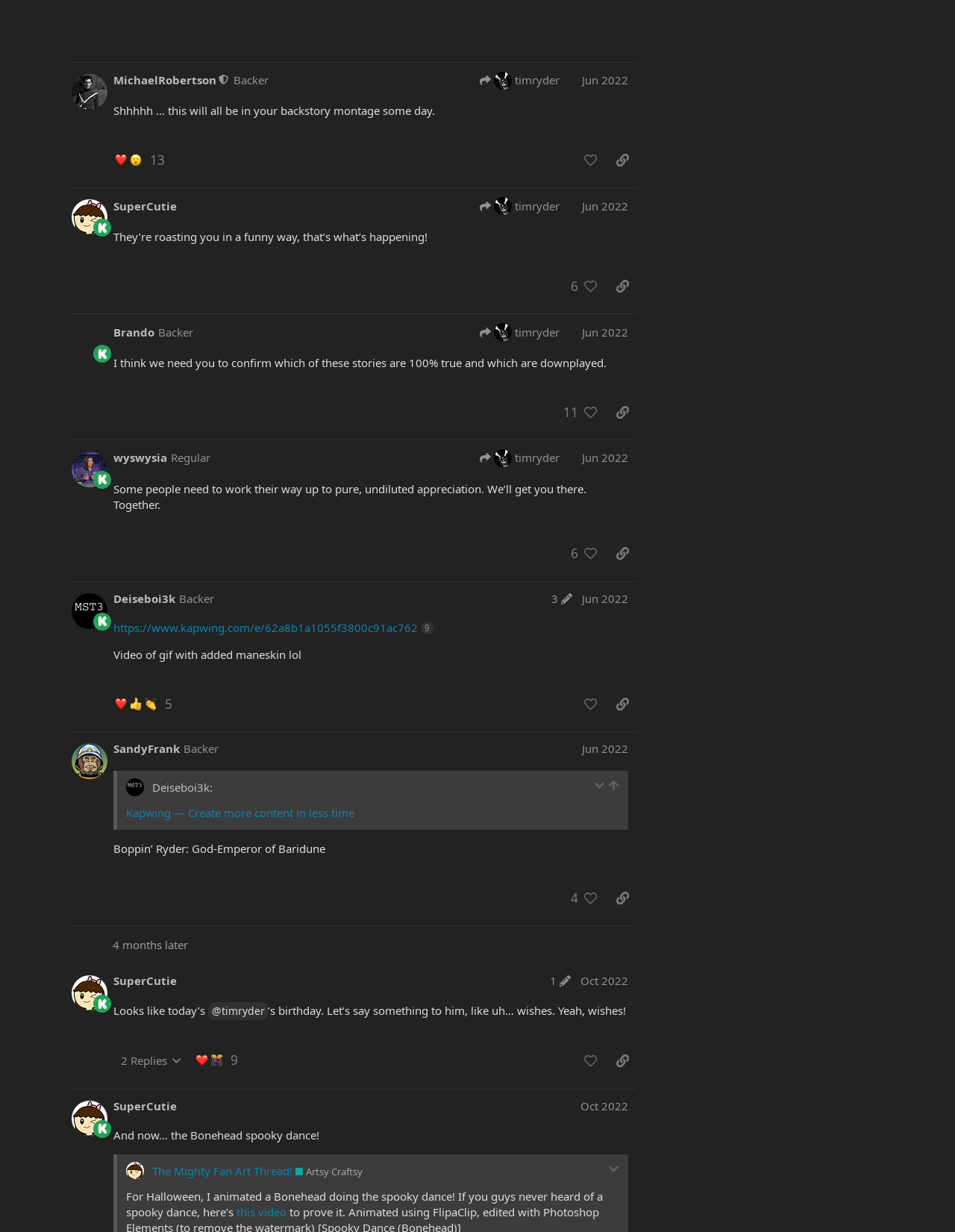Please analyze the image and give a detailed answer to the question:
What is the username of the moderator who posted on Oct 2022?

The moderator's username can be found in the heading element with the text 'MichaelRobertson This user is a moderator Backer Oct 2022' which is located in the first post region.